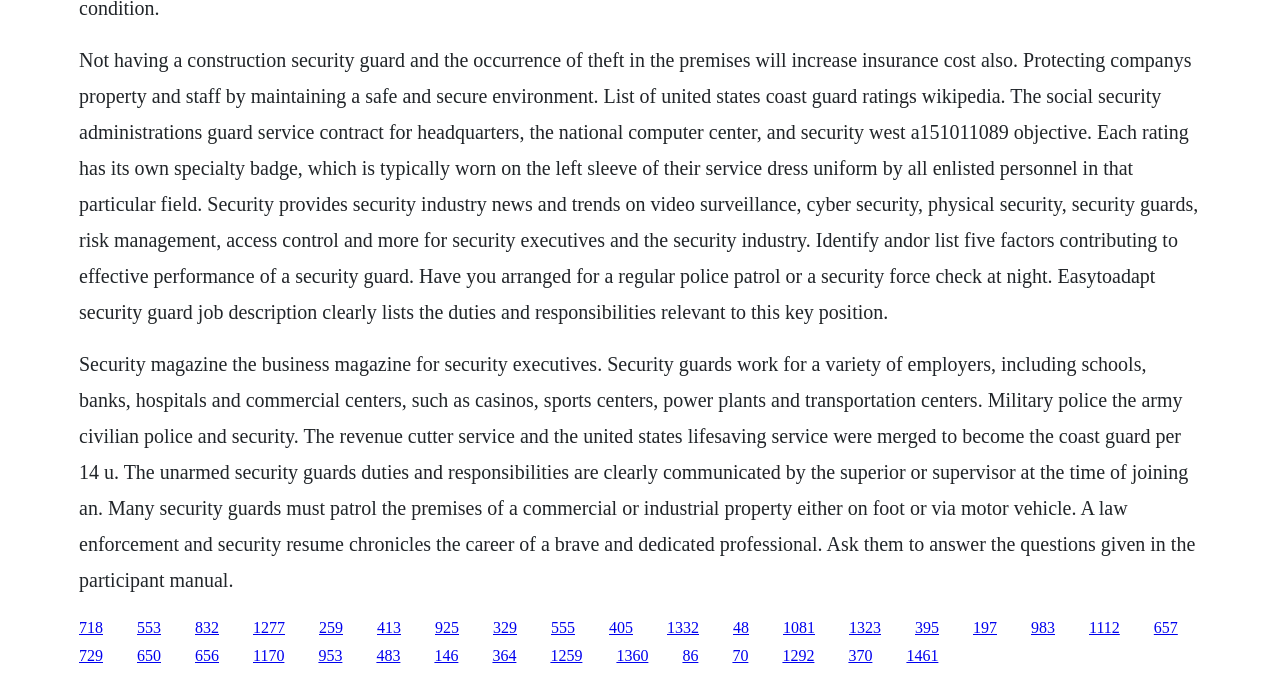Provide a single word or phrase answer to the question: 
What are some employers of security guards?

Schools, banks, hospitals